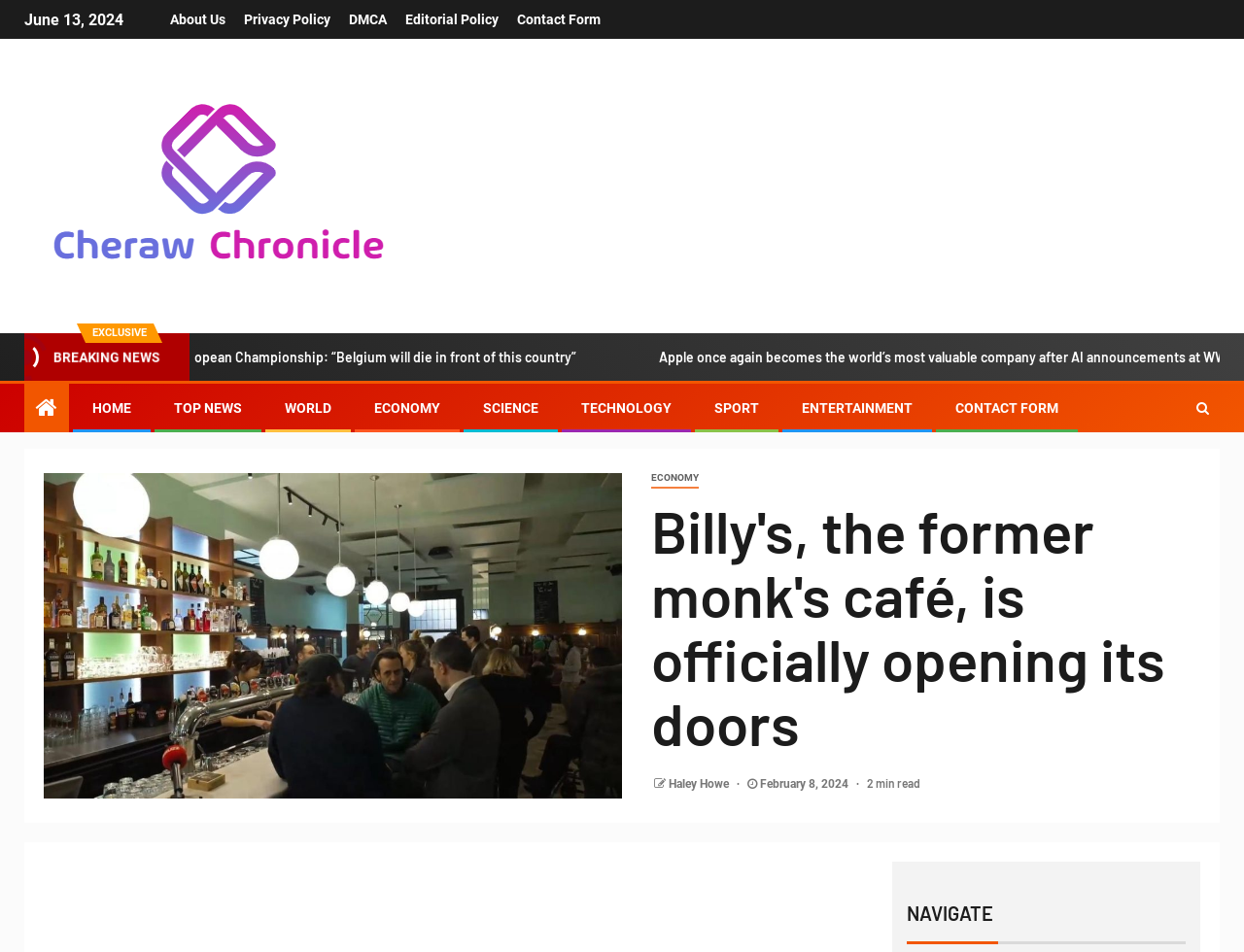Highlight the bounding box coordinates of the element that should be clicked to carry out the following instruction: "Contact the advertising department". The coordinates must be given as four float numbers ranging from 0 to 1, i.e., [left, top, right, bottom].

None